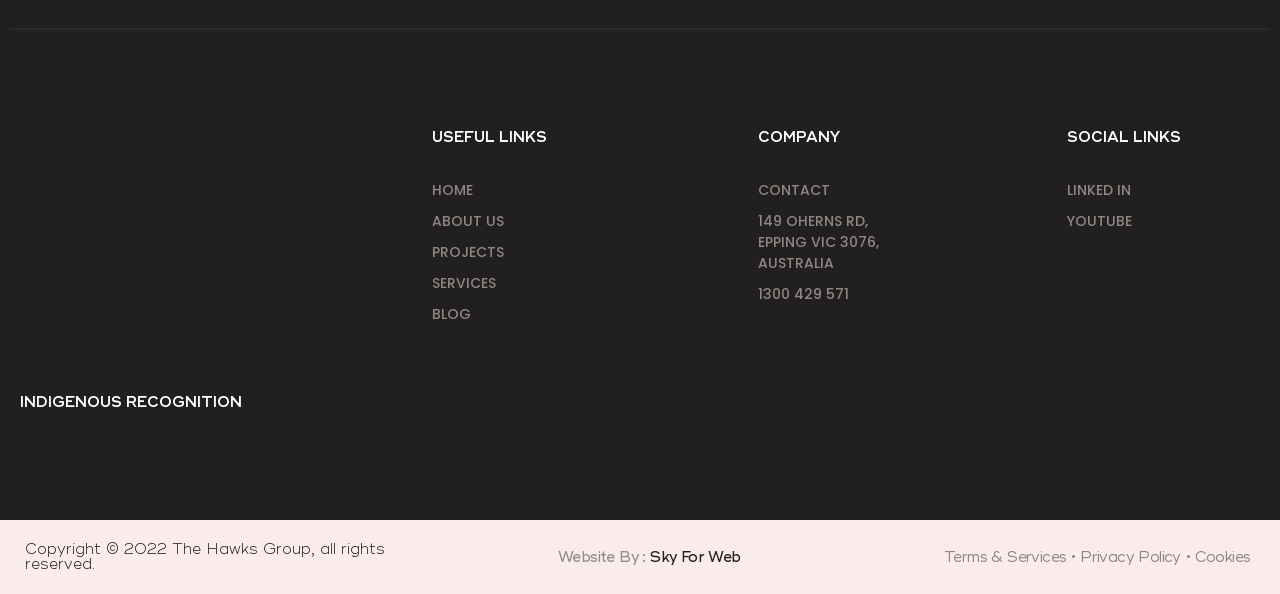Find the bounding box coordinates of the clickable area required to complete the following action: "visit blog page".

[0.337, 0.512, 0.576, 0.547]